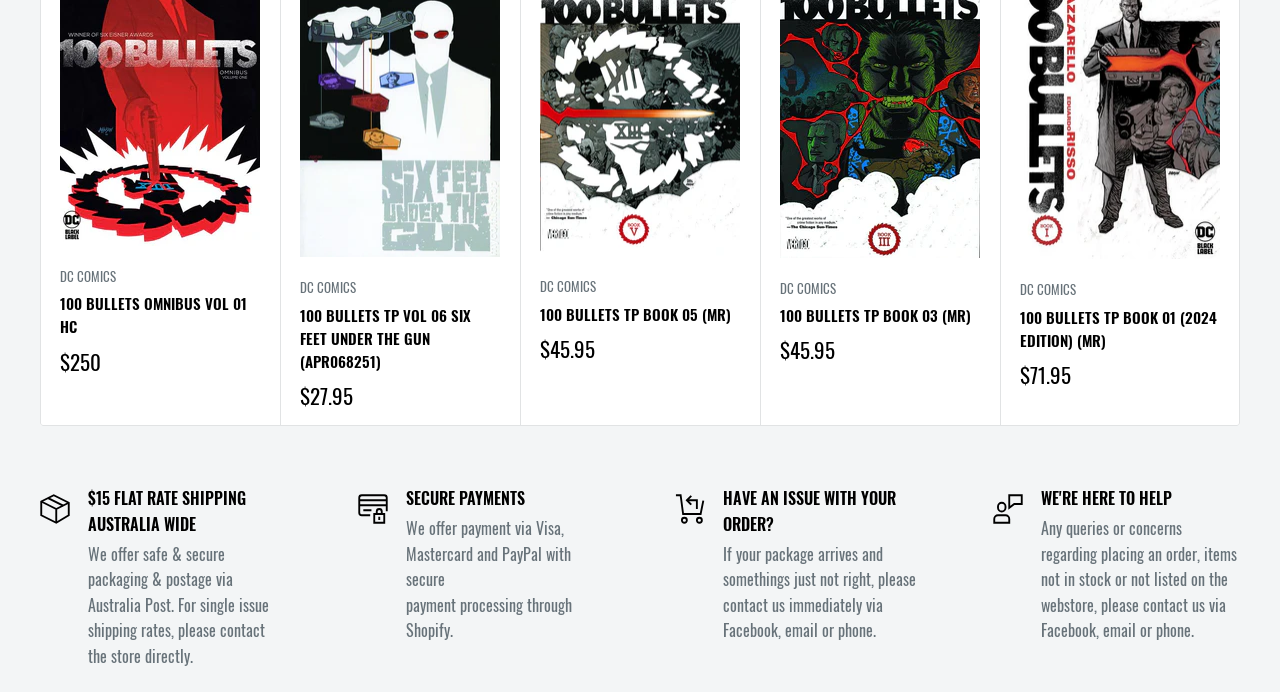What is the shipping rate for Australia?
Using the information from the image, provide a comprehensive answer to the question.

I found the StaticText element with the text '$15 FLAT RATE SHIPPING AUSTRALIA WIDE' which indicates the flat rate shipping cost for Australia.